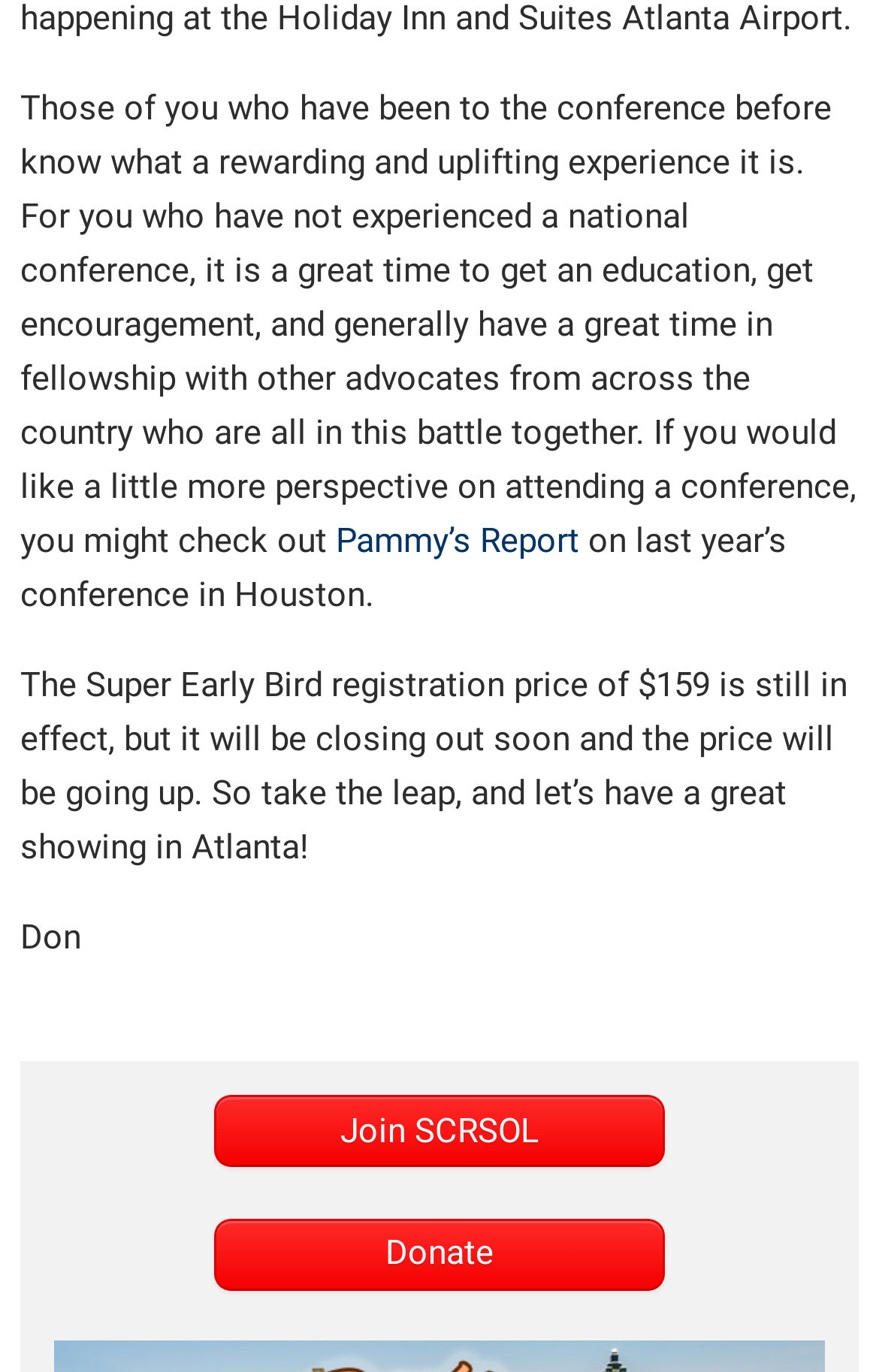What is the main topic of the text?
Based on the image, answer the question with as much detail as possible.

The main topic of the text is a conference, as it mentions 'those of you who have been to the conference before' and 'national conference'.